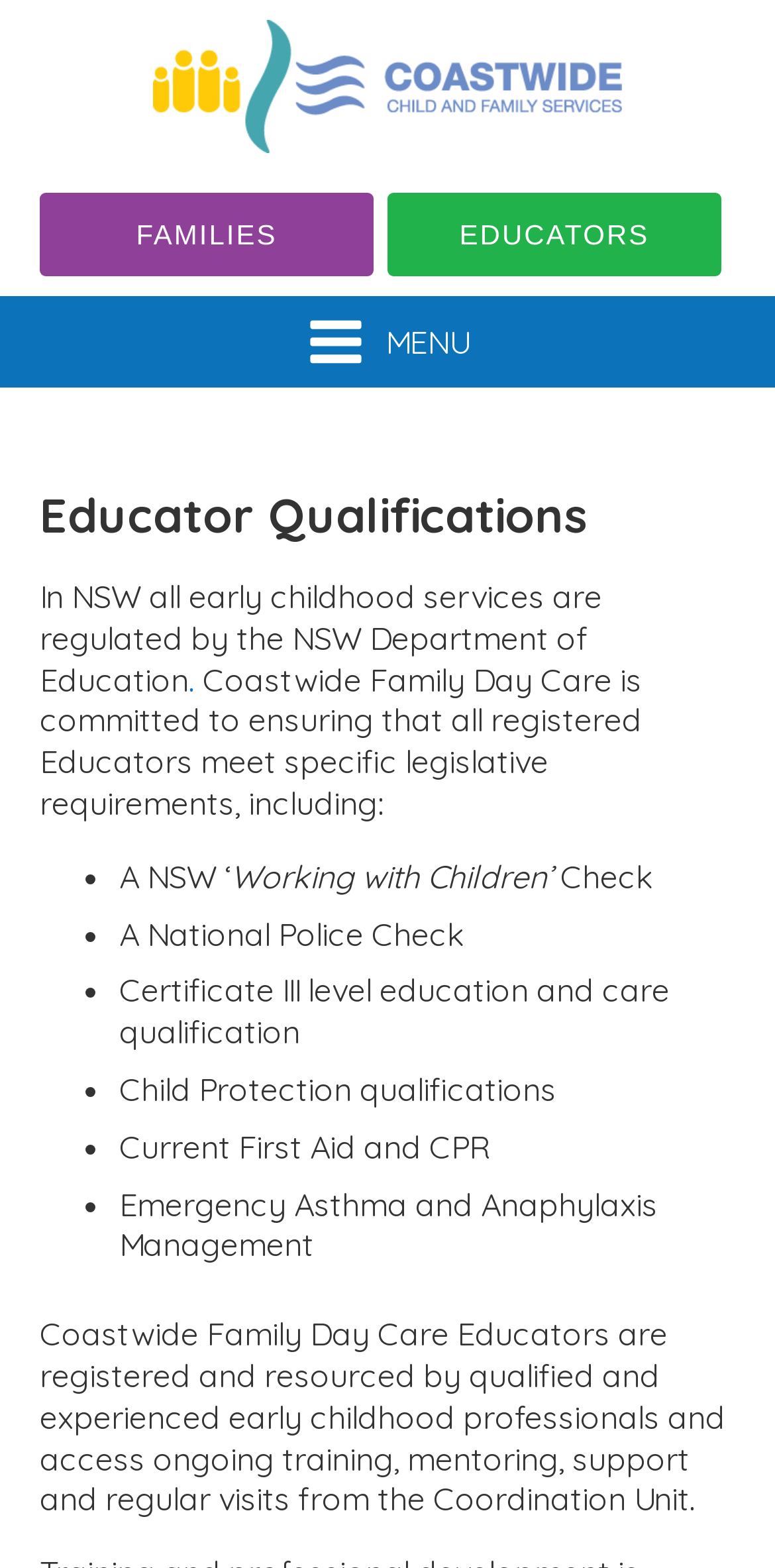Provide the bounding box coordinates of the HTML element this sentence describes: "Educators".

[0.5, 0.123, 0.931, 0.176]